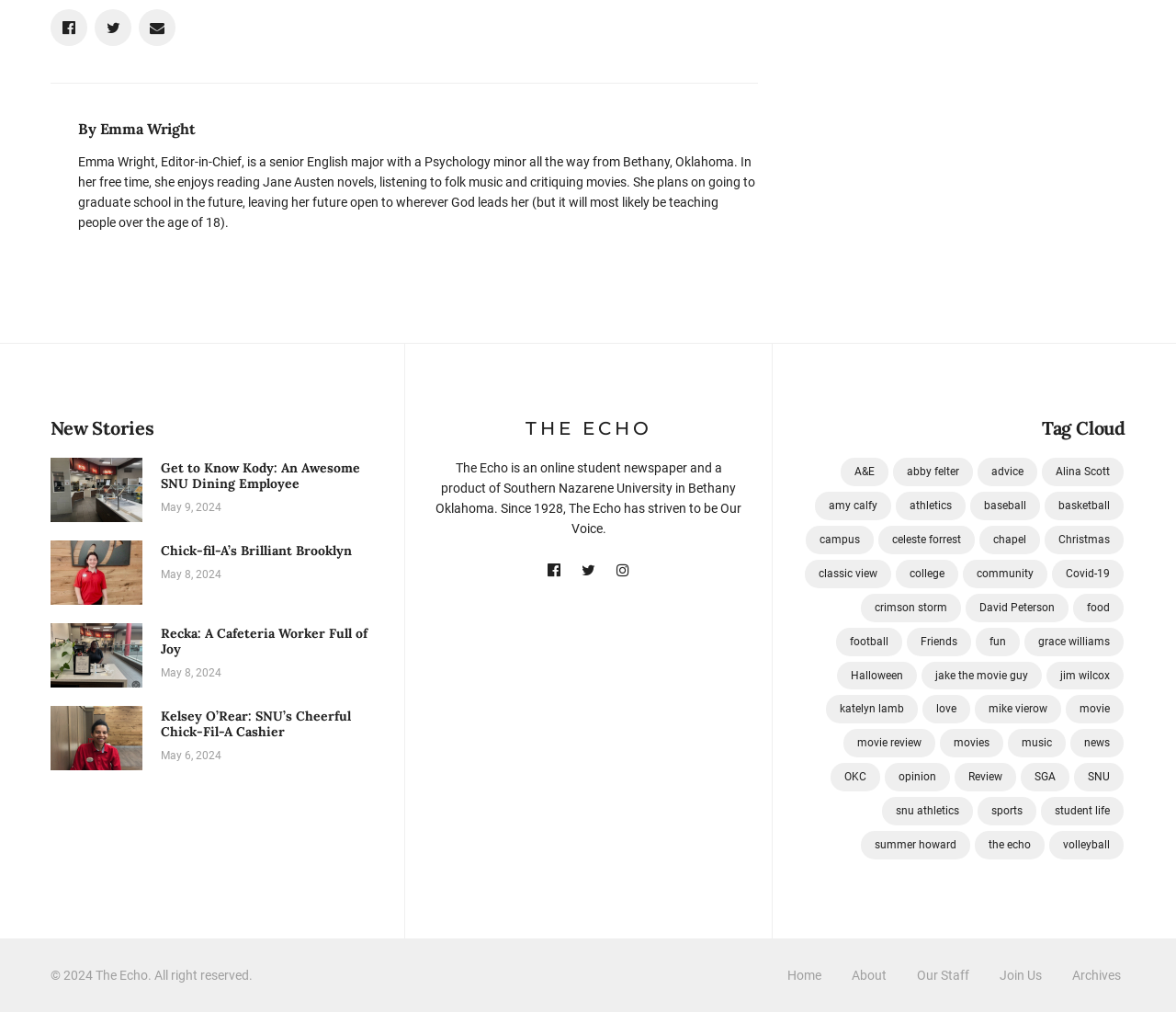Please identify the bounding box coordinates of the area that needs to be clicked to follow this instruction: "Click on the link to know more about Emma Wright".

[0.085, 0.118, 0.166, 0.136]